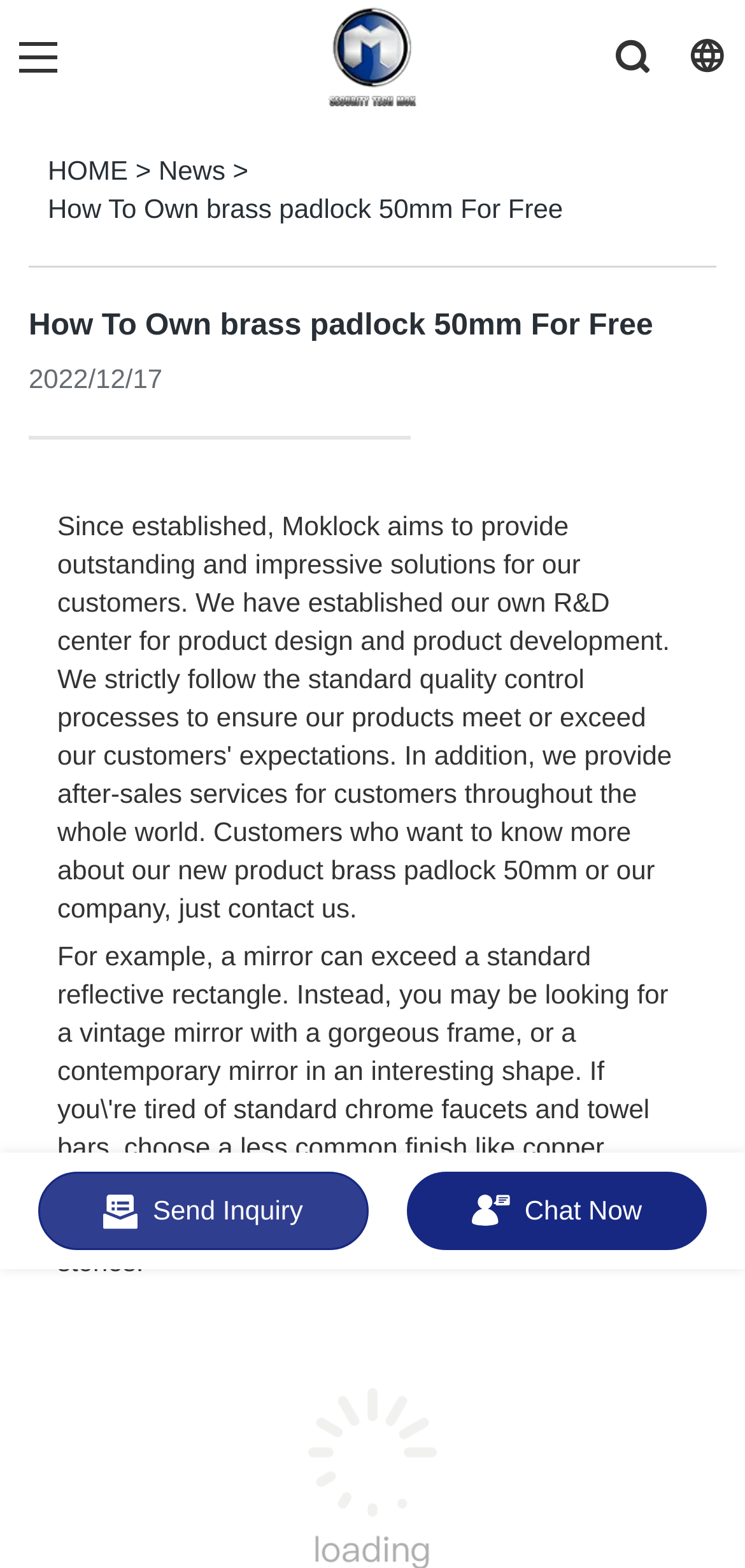How many navigation links are there?
By examining the image, provide a one-word or phrase answer.

3